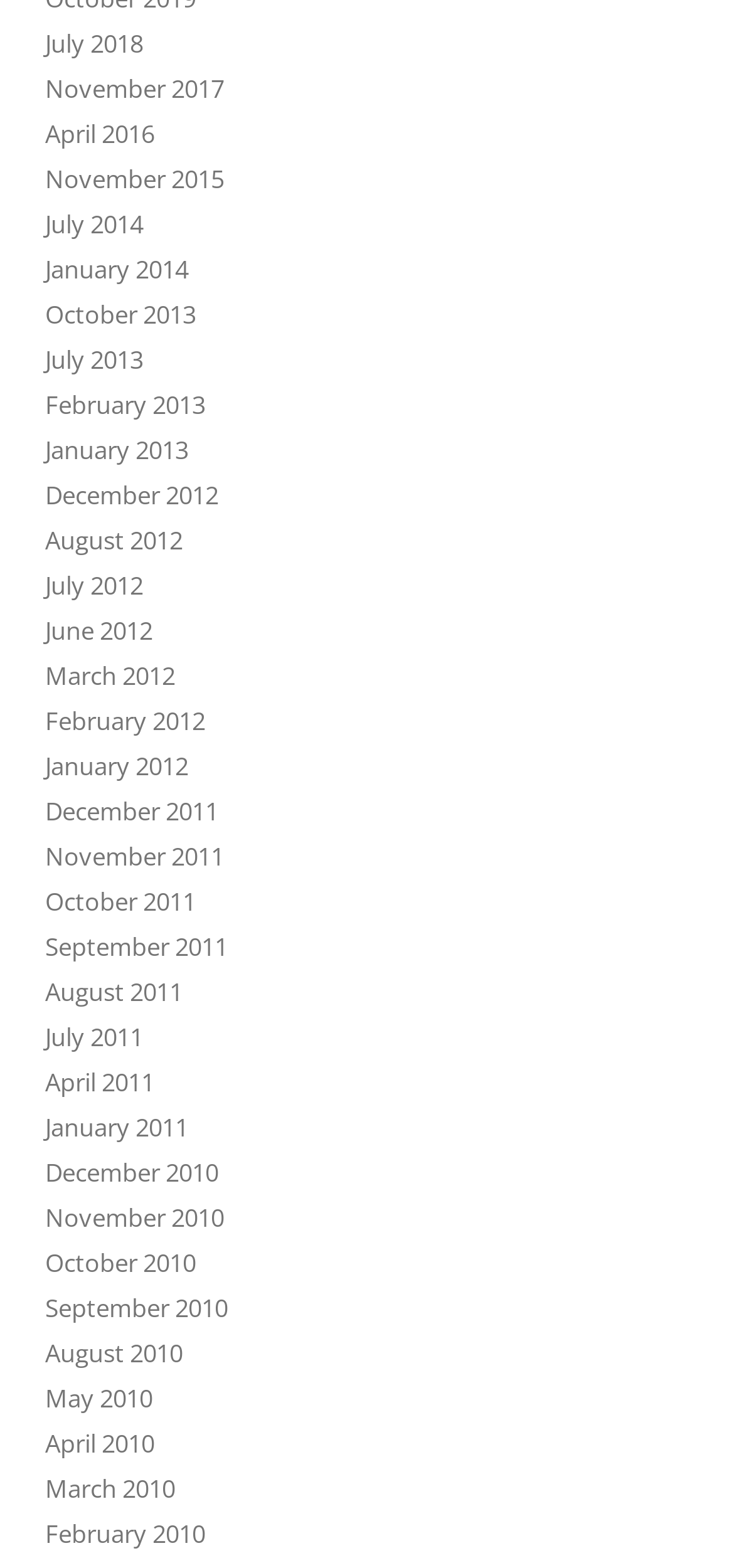Locate the bounding box coordinates of the element I should click to achieve the following instruction: "Browse April 2016 archives".

[0.062, 0.075, 0.21, 0.096]